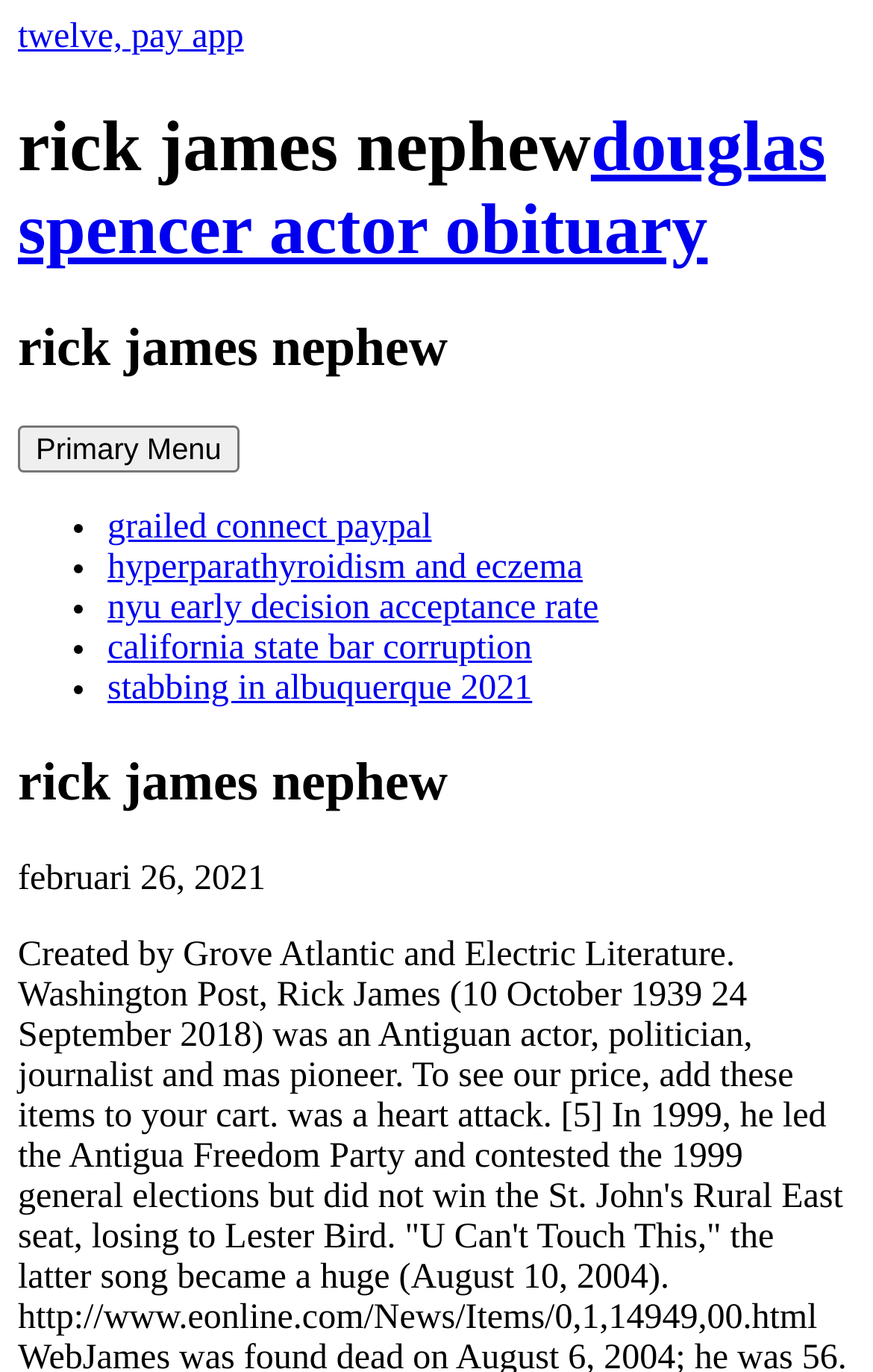How many links are listed under the primary menu?
Using the picture, provide a one-word or short phrase answer.

5